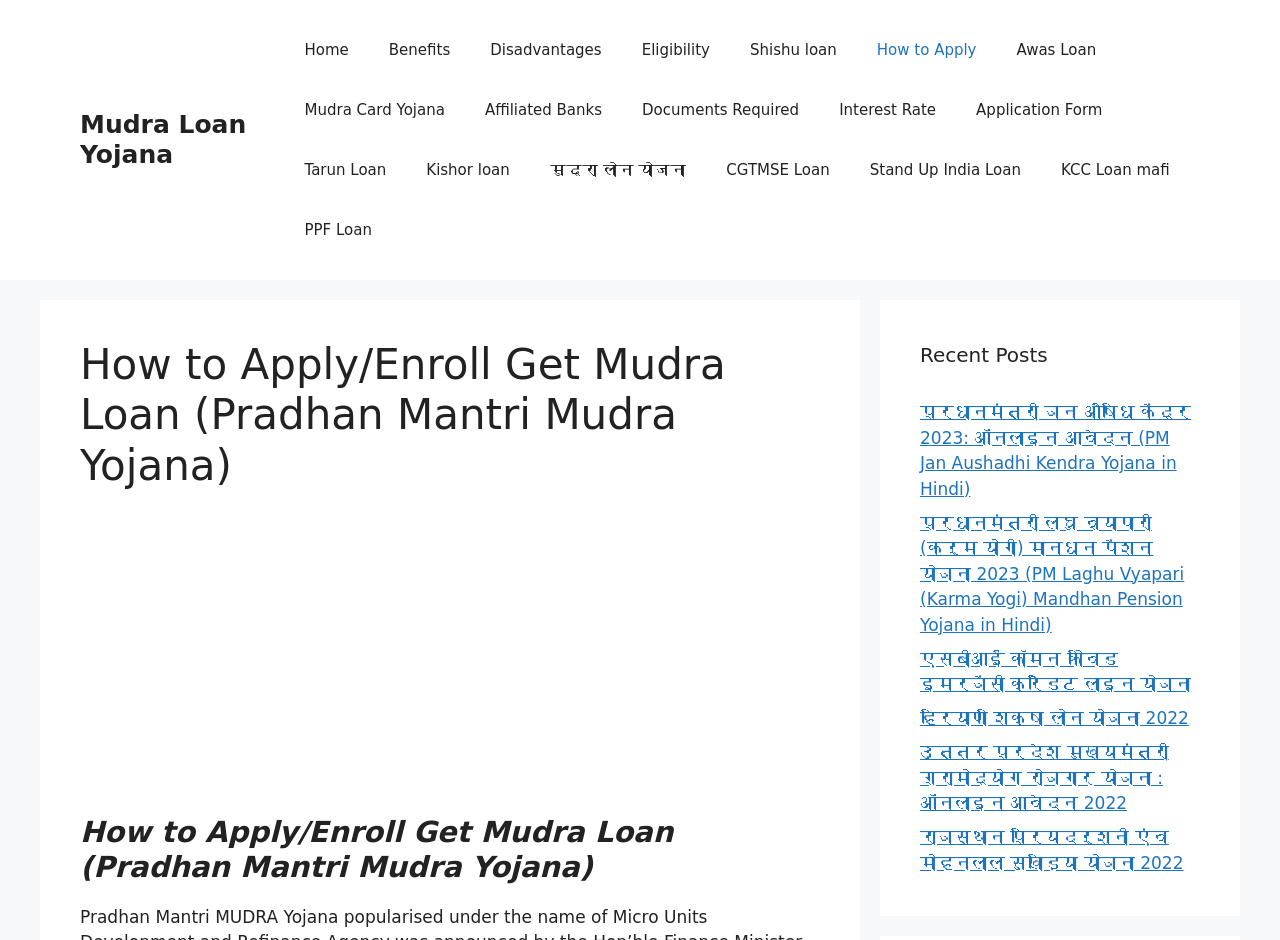How many links are in the primary navigation?
Look at the image and construct a detailed response to the question.

I counted the number of links in the primary navigation section, which starts with 'Home' and ends with 'KCC Loan mafi'. There are 18 links in total.